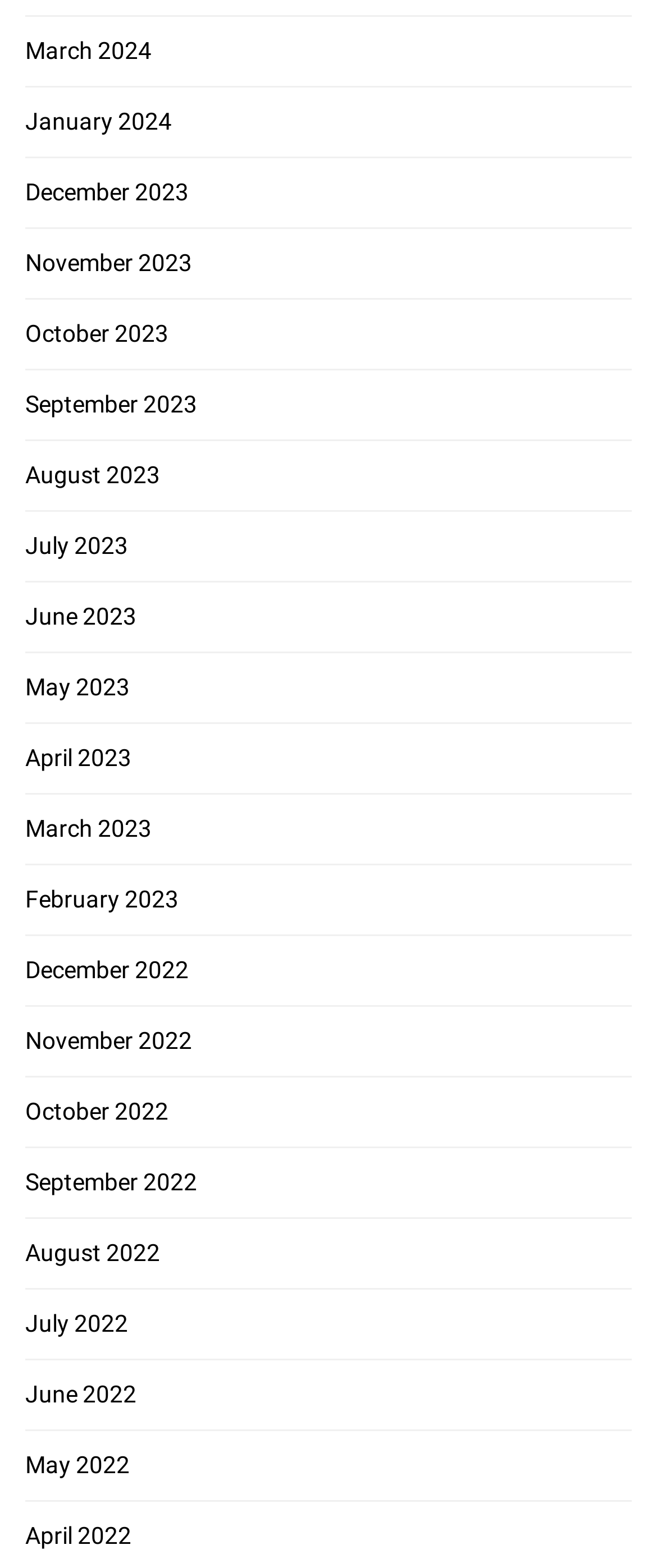How many years are represented on the webpage? Look at the image and give a one-word or short phrase answer.

3